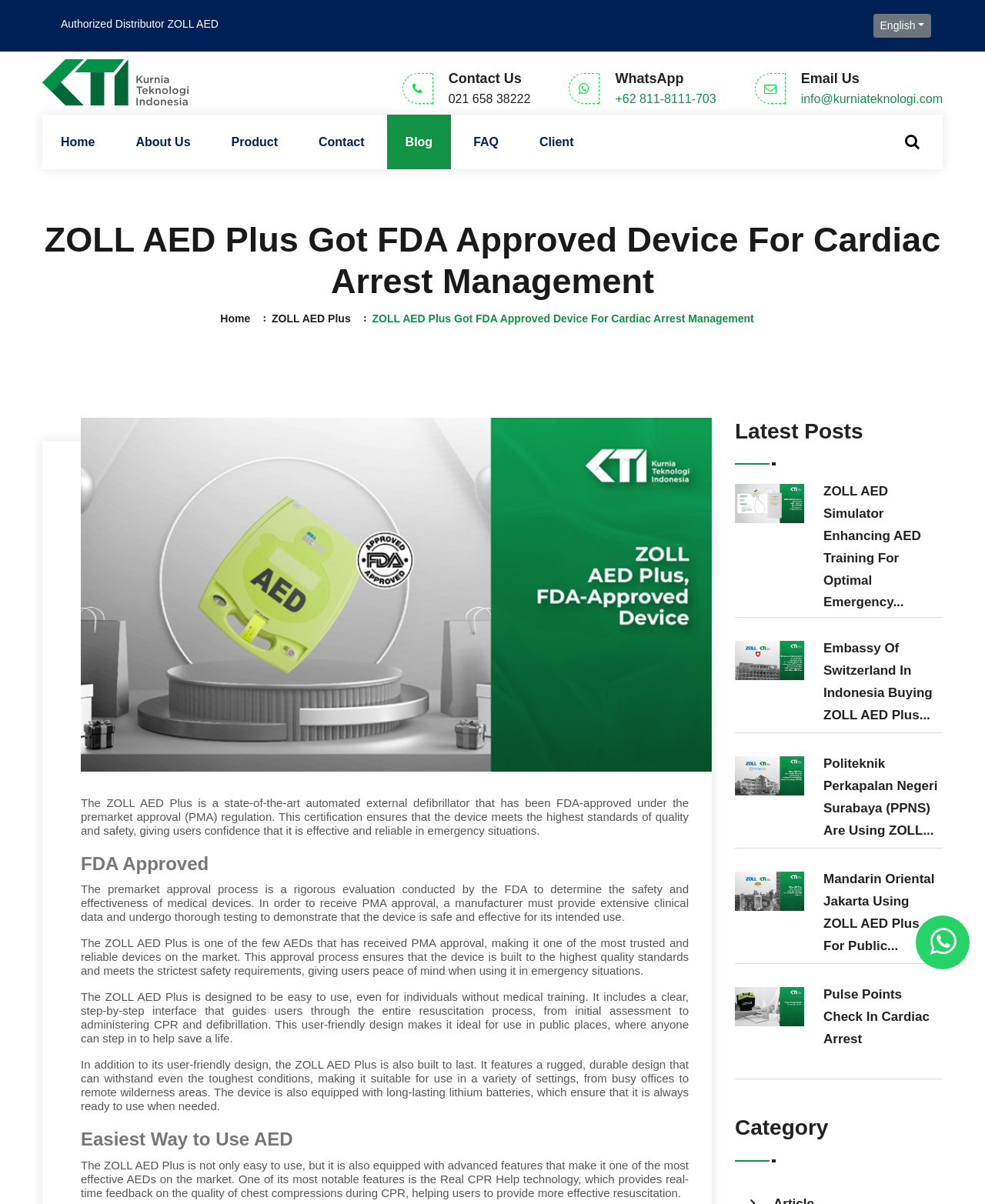What is the phone number to contact?
Based on the screenshot, provide your answer in one word or phrase.

021 658 38222